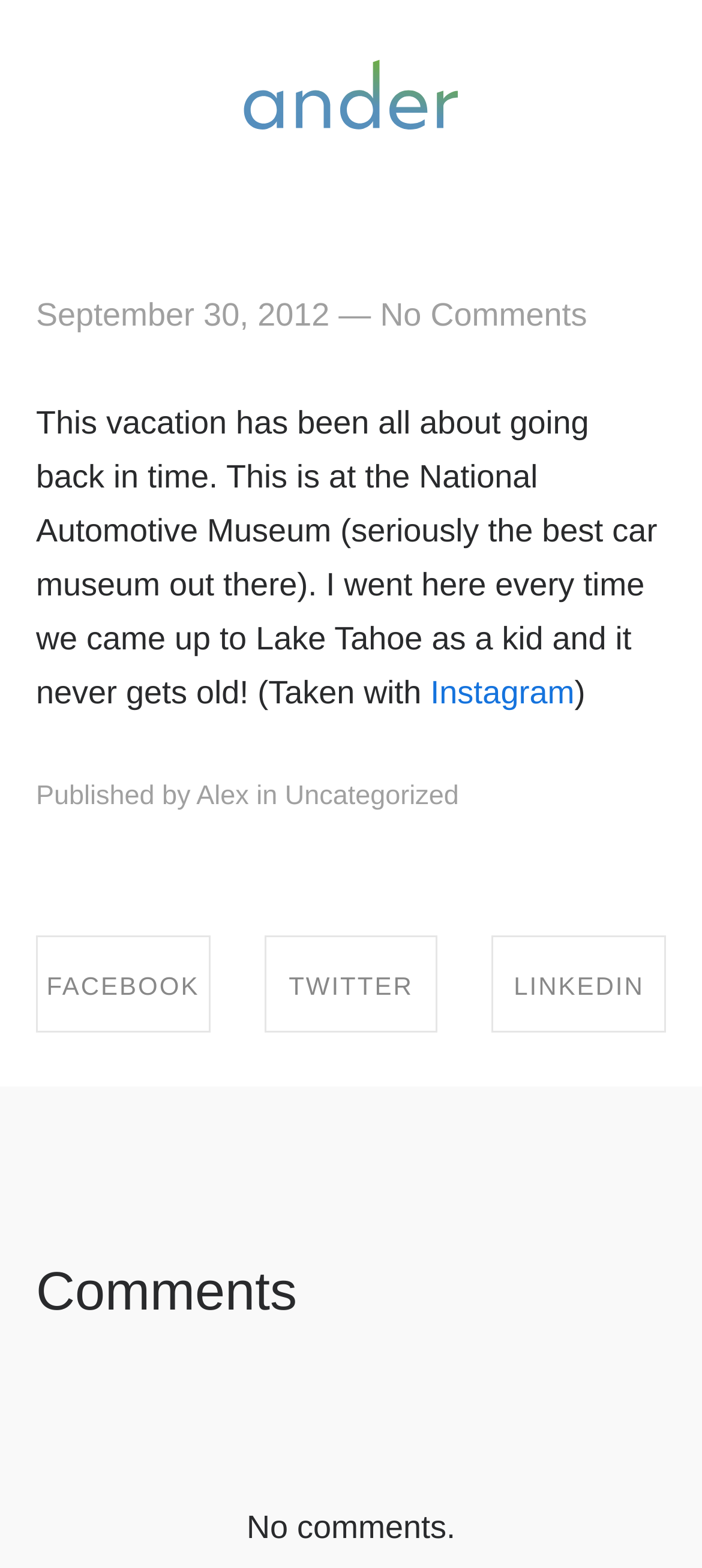Provide a comprehensive description of the webpage.

The webpage is a personal blog or portfolio of Alex Lopez, with a focus on sharing experiences and stories. At the top, there is a header section with a logo image and a title "Alex Lopez | Ander.co" which is also a clickable link. 

Below the header, there are three main navigation links: "Work", "About", and a date link "September 30, 2012". The "Work" and "About" links are positioned on the top-left and top-right sides, respectively, while the date link is located below them.

The main content area features a blog post with a title and a descriptive text. The text describes a personal experience visiting the National Automotive Museum, with a mention of Instagram. There is an Instagram link below the text.

On the right side of the main content area, there are three social media sharing links: "SHARE ON FACEBOOK", "SHARE ON TWITTER", and "SHARE ON LINKEDIN". Each link is accompanied by a corresponding social media platform's name.

At the bottom of the page, there is a "Comments" section with a "No comments" message, indicating that there are no comments on this blog post.